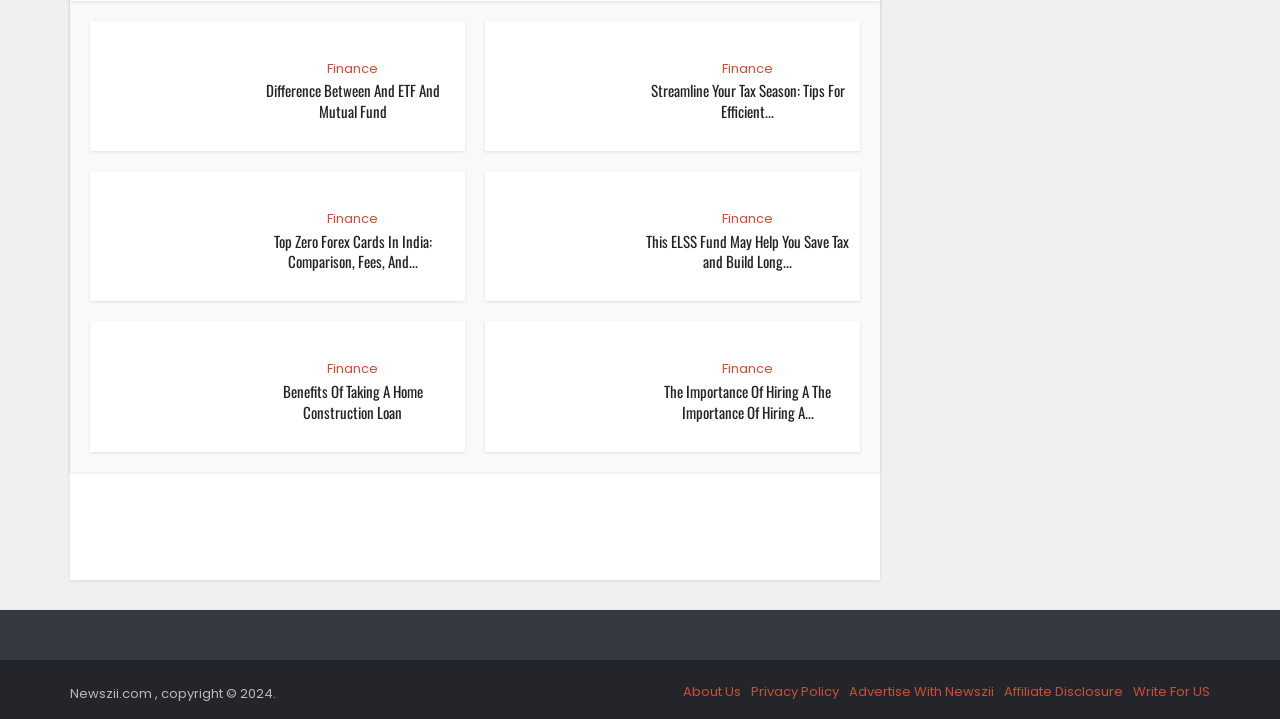Determine the bounding box coordinates of the element that should be clicked to execute the following command: "Visit the 'About Us' page".

[0.534, 0.948, 0.579, 0.975]